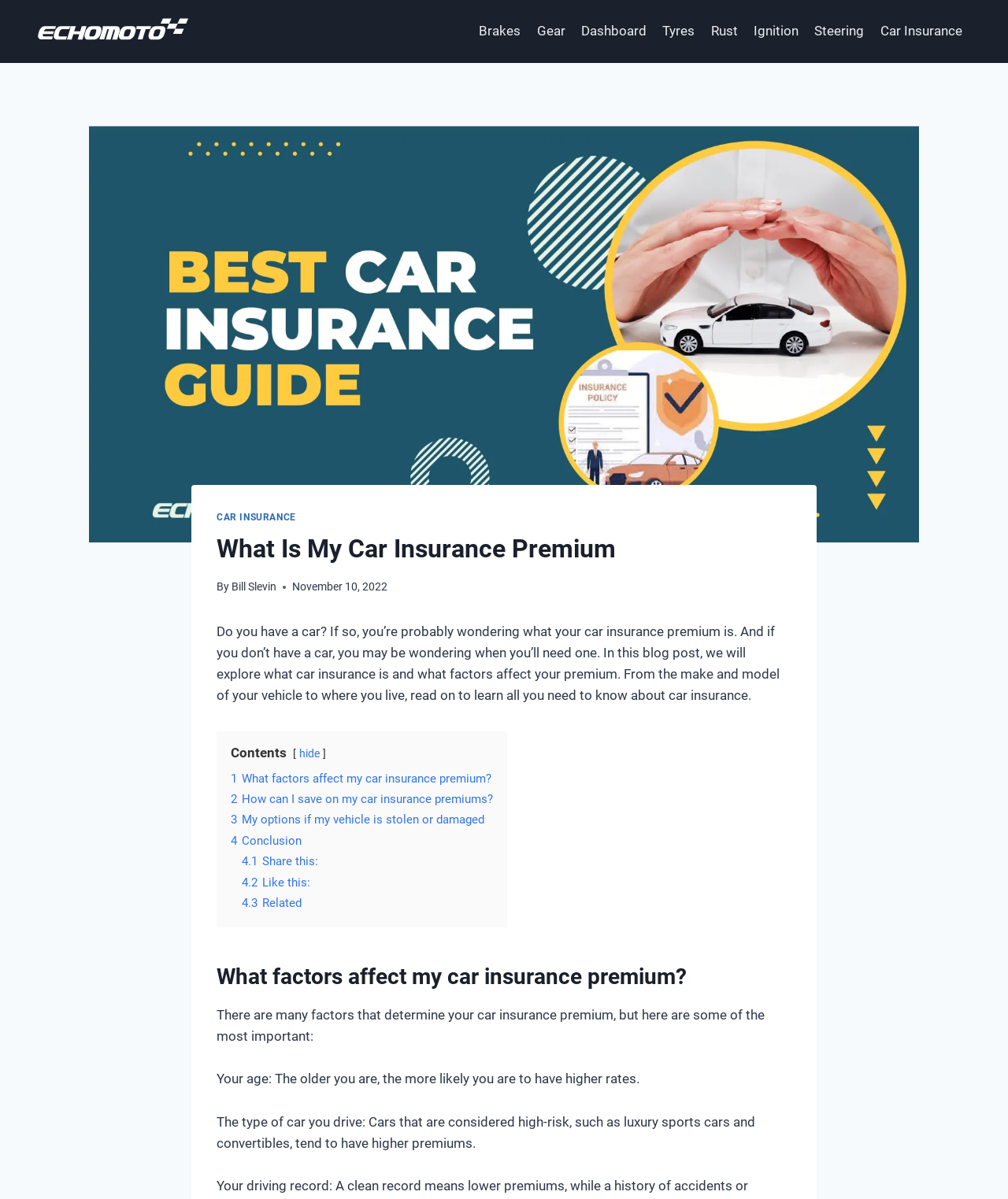Determine the coordinates of the bounding box that should be clicked to complete the instruction: "Check the 'Tyres' link". The coordinates should be represented by four float numbers between 0 and 1: [left, top, right, bottom].

[0.649, 0.017, 0.697, 0.035]